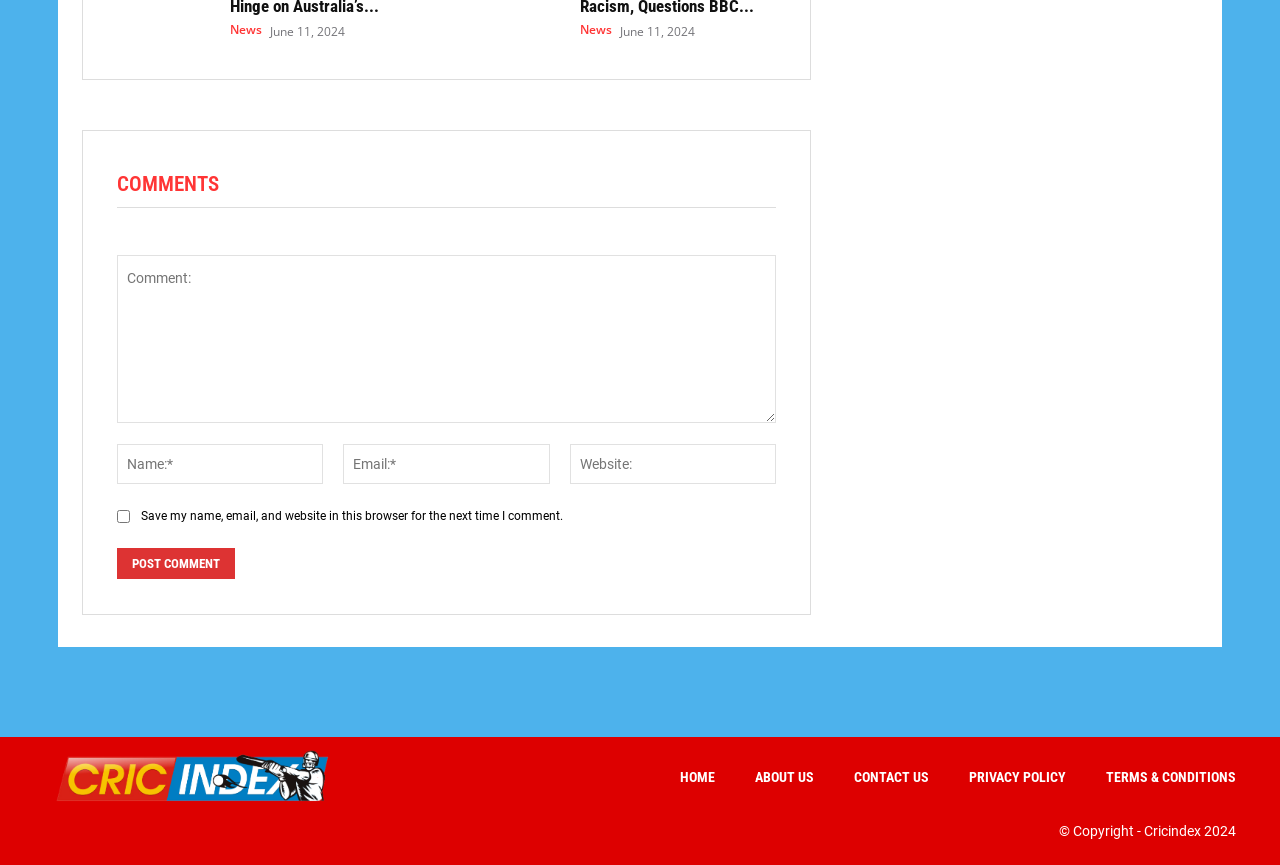Use a single word or phrase to answer the question: What is the date mentioned on the webpage?

June 11, 2024